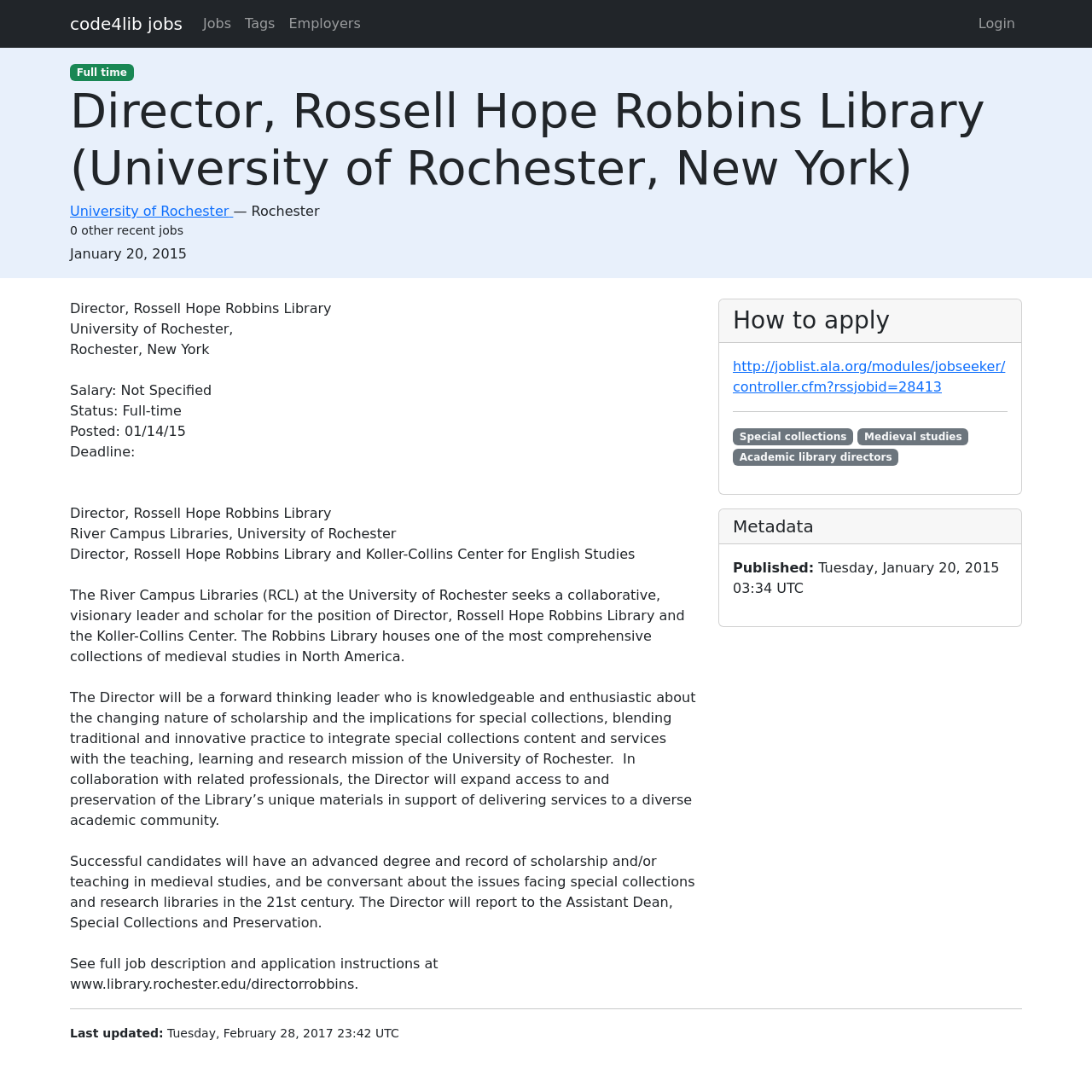Identify the bounding box coordinates for the region to click in order to carry out this instruction: "Explore the 'Special collections' tag". Provide the coordinates using four float numbers between 0 and 1, formatted as [left, top, right, bottom].

[0.671, 0.392, 0.781, 0.408]